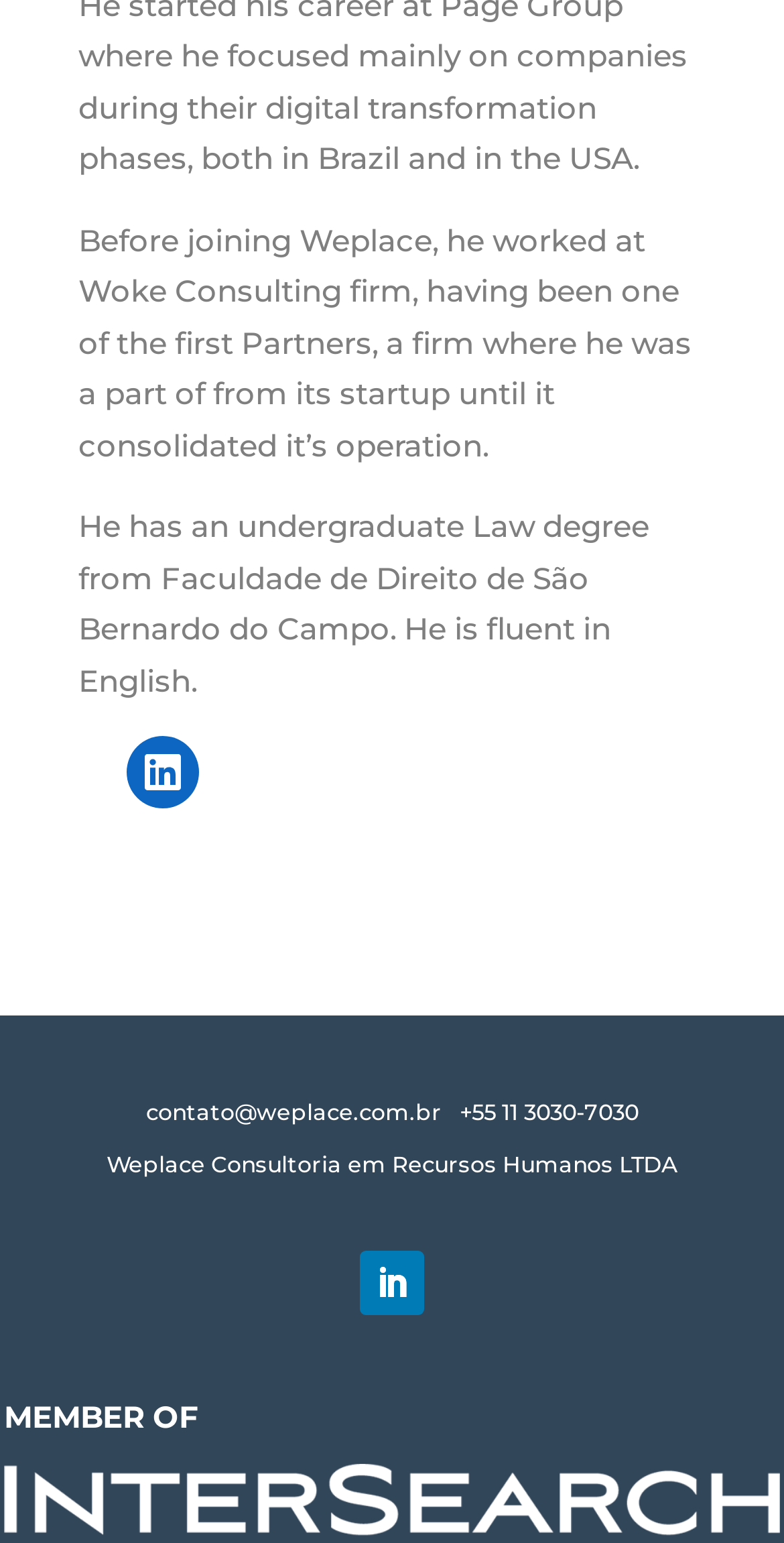Given the element description, predict the bounding box coordinates in the format (top-left x, top-left y, bottom-right x, bottom-right y). Make sure all values are between 0 and 1. Here is the element description: LinkedIn

[0.162, 0.477, 0.254, 0.524]